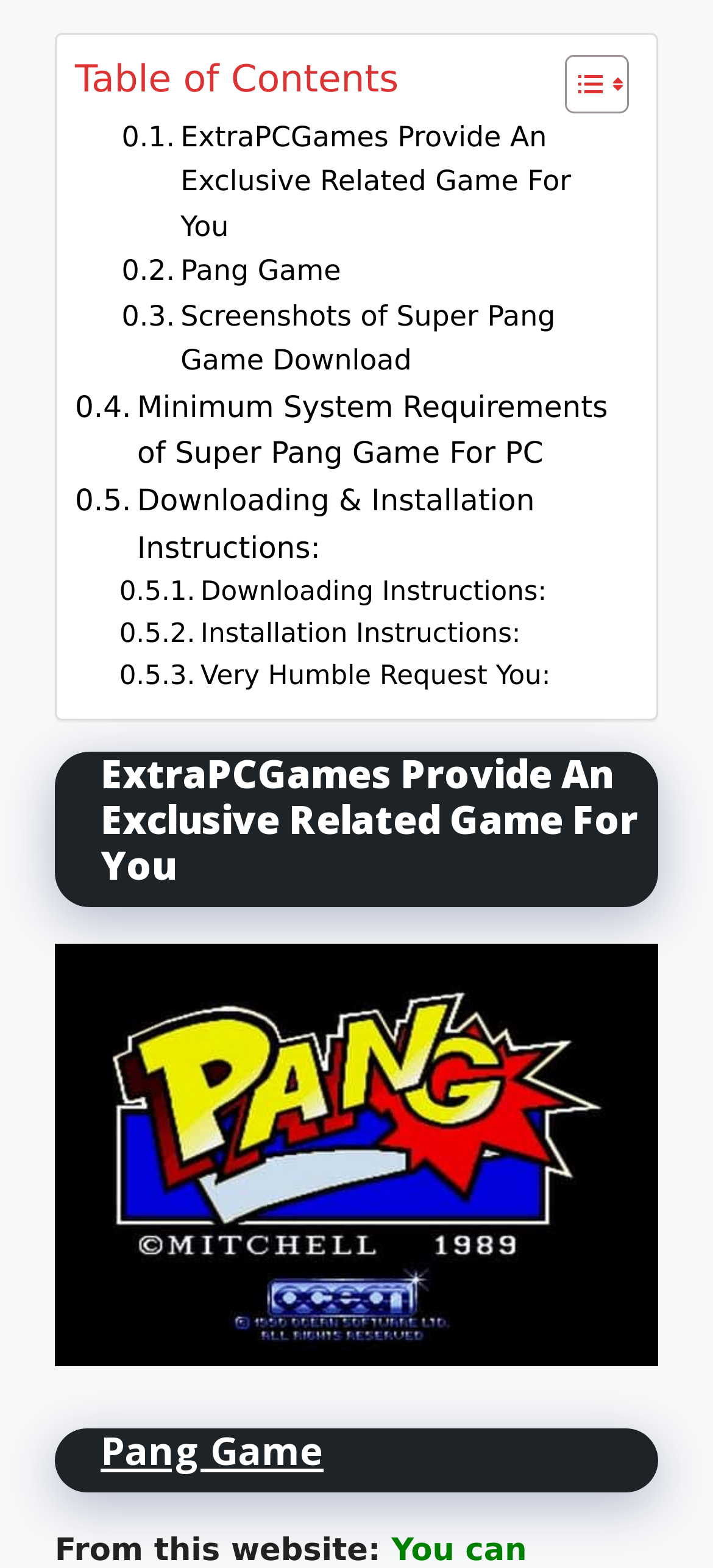Identify the bounding box for the described UI element: "Add to cart".

None